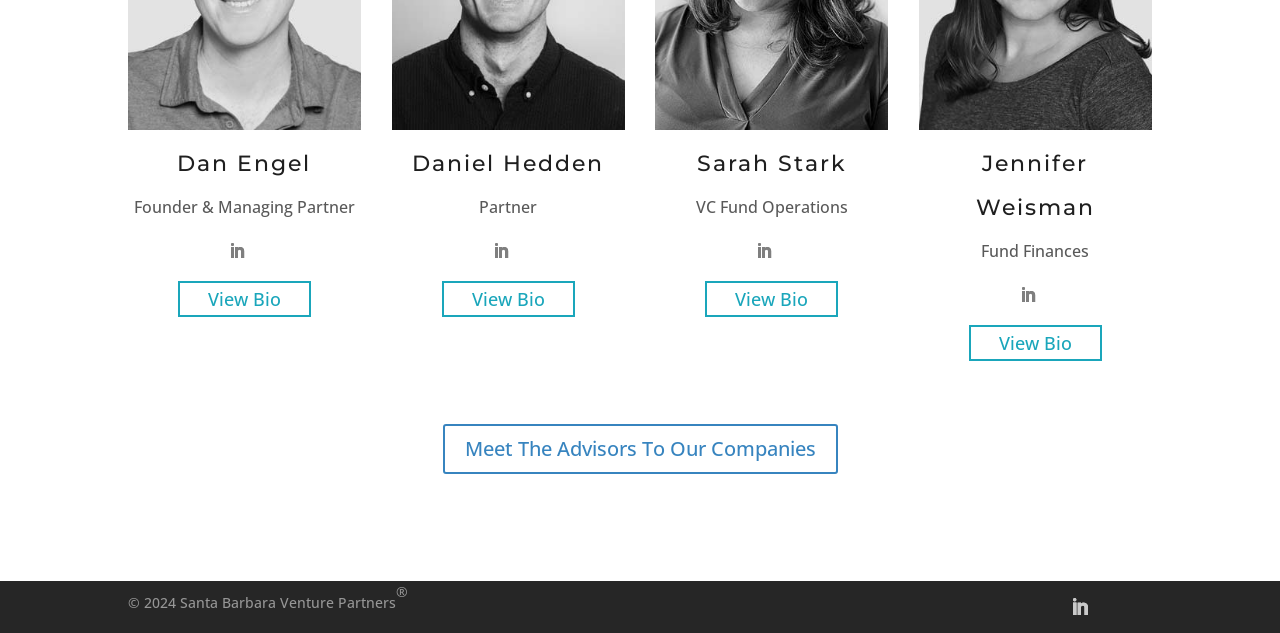Determine the bounding box coordinates of the clickable element to complete this instruction: "View Daniel Hedden's bio". Provide the coordinates in the format of four float numbers between 0 and 1, [left, top, right, bottom].

[0.345, 0.443, 0.449, 0.501]